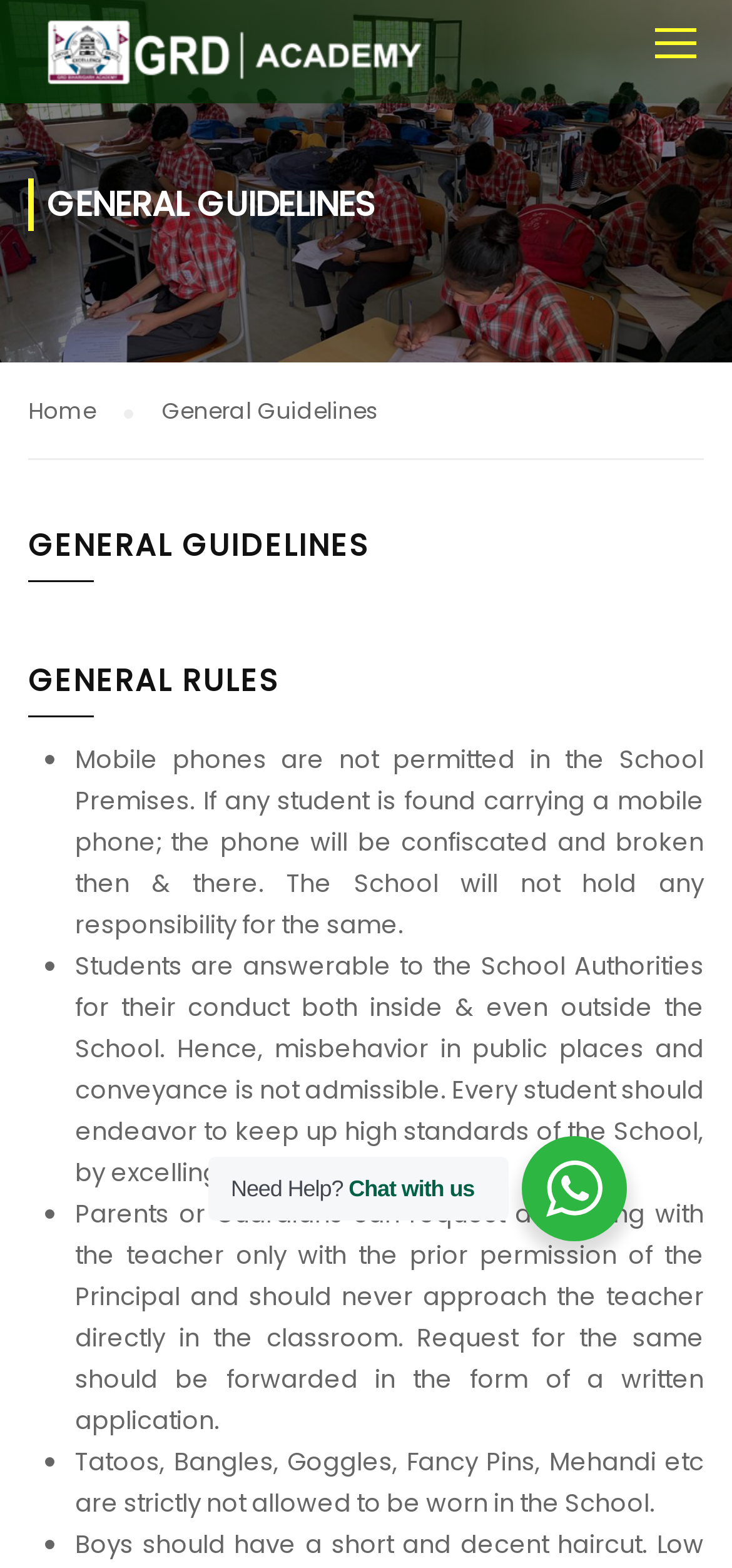What is the second general guideline?
Please answer using one word or phrase, based on the screenshot.

Students are answerable to authorities